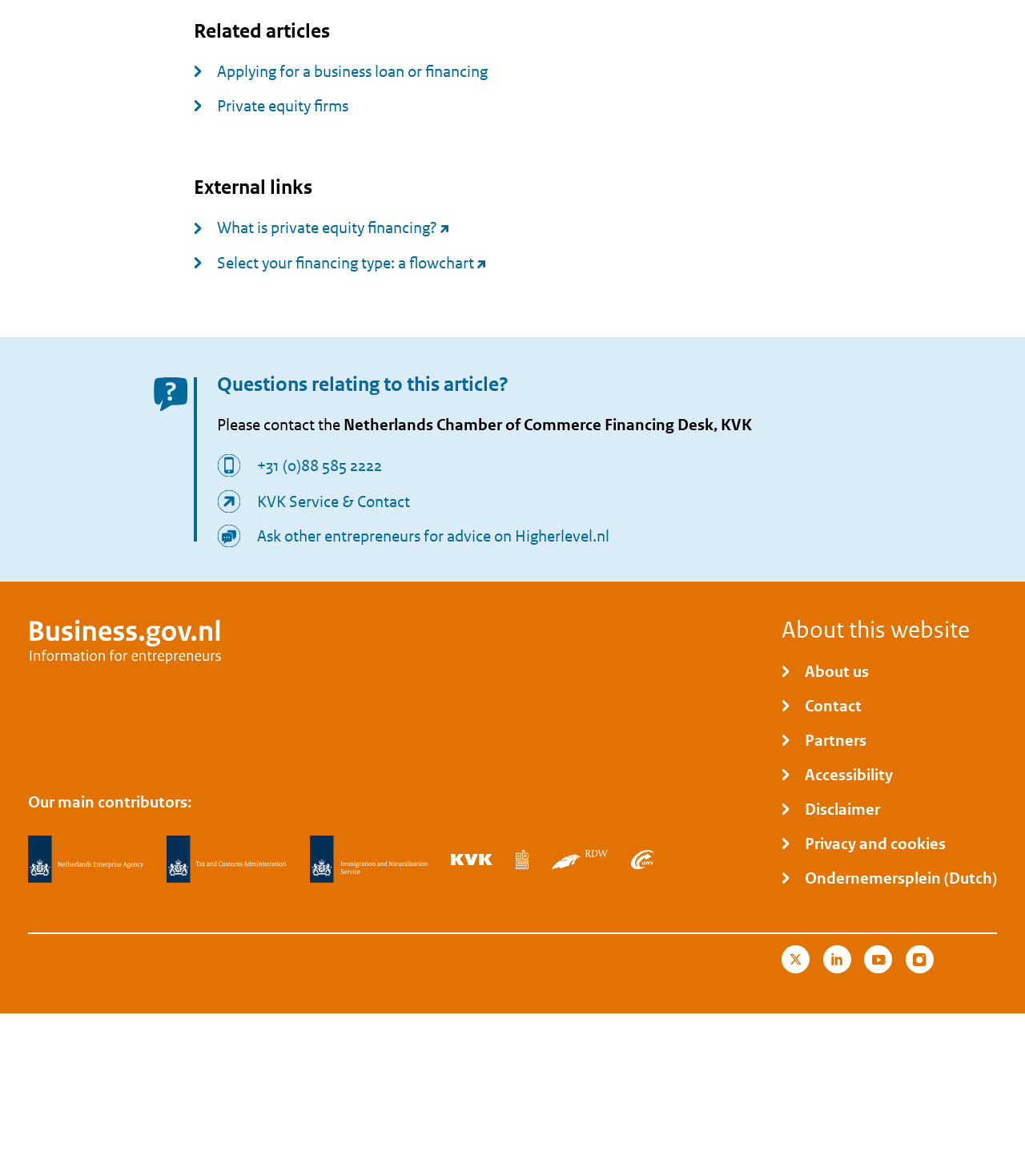Find the UI element described as: "April 2011" and predict its bounding box coordinates. Ensure the coordinates are four float numbers between 0 and 1, [left, top, right, bottom].

None